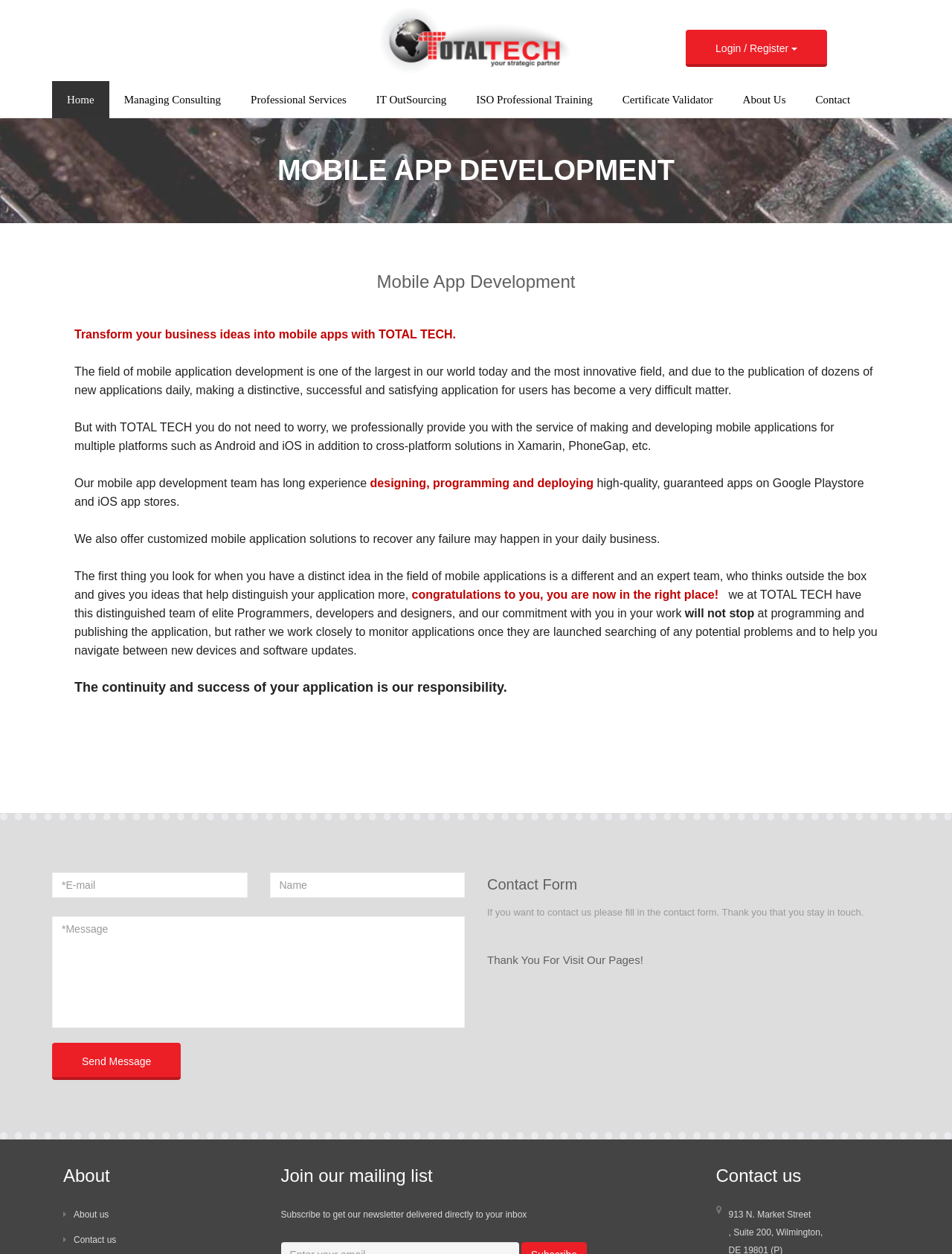How can I contact Total Tech?
Give a one-word or short-phrase answer derived from the screenshot.

Fill in the contact form